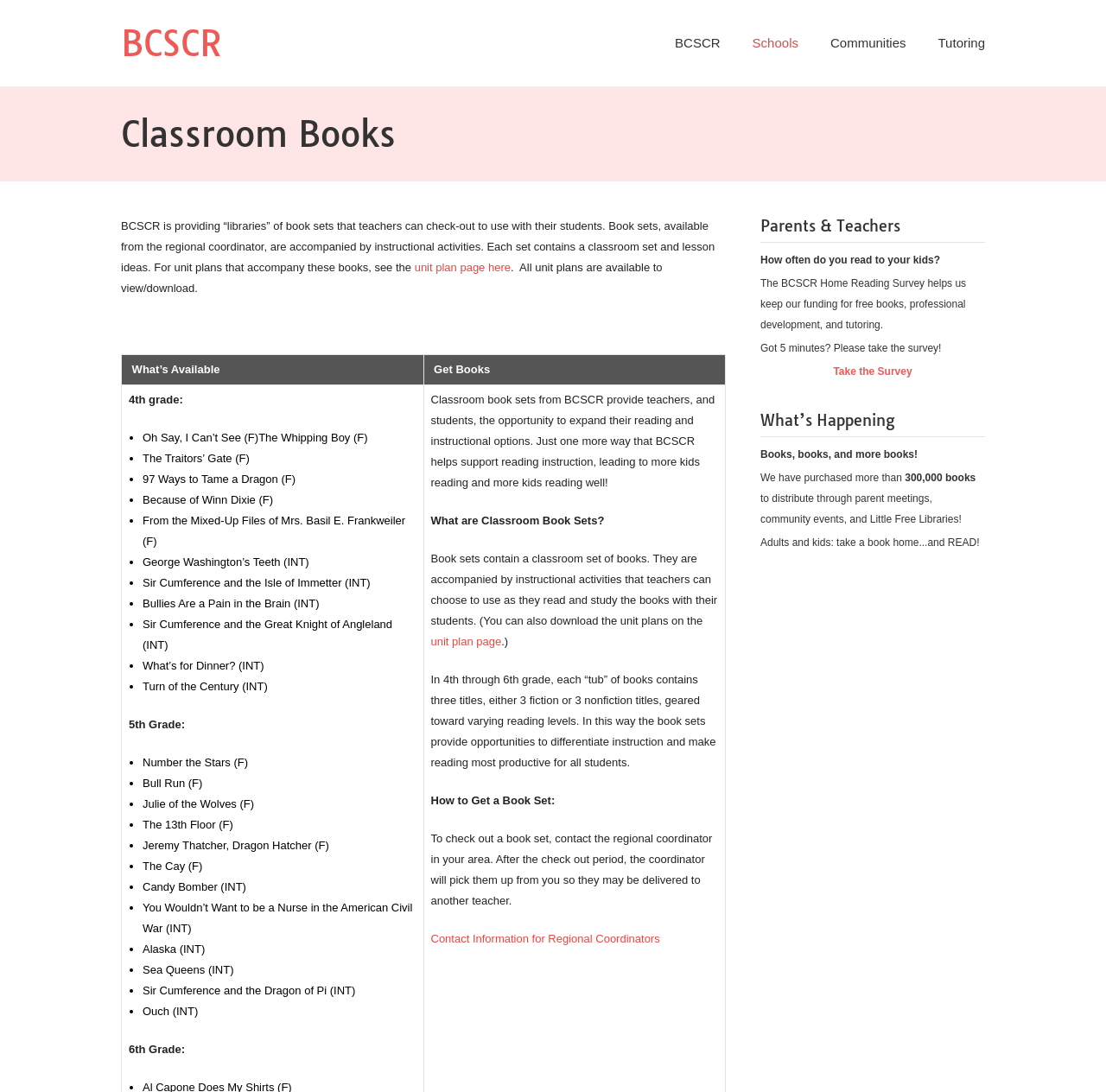Identify the bounding box coordinates of the clickable region necessary to fulfill the following instruction: "Take the survey". The bounding box coordinates should be four float numbers between 0 and 1, i.e., [left, top, right, bottom].

[0.753, 0.335, 0.825, 0.346]